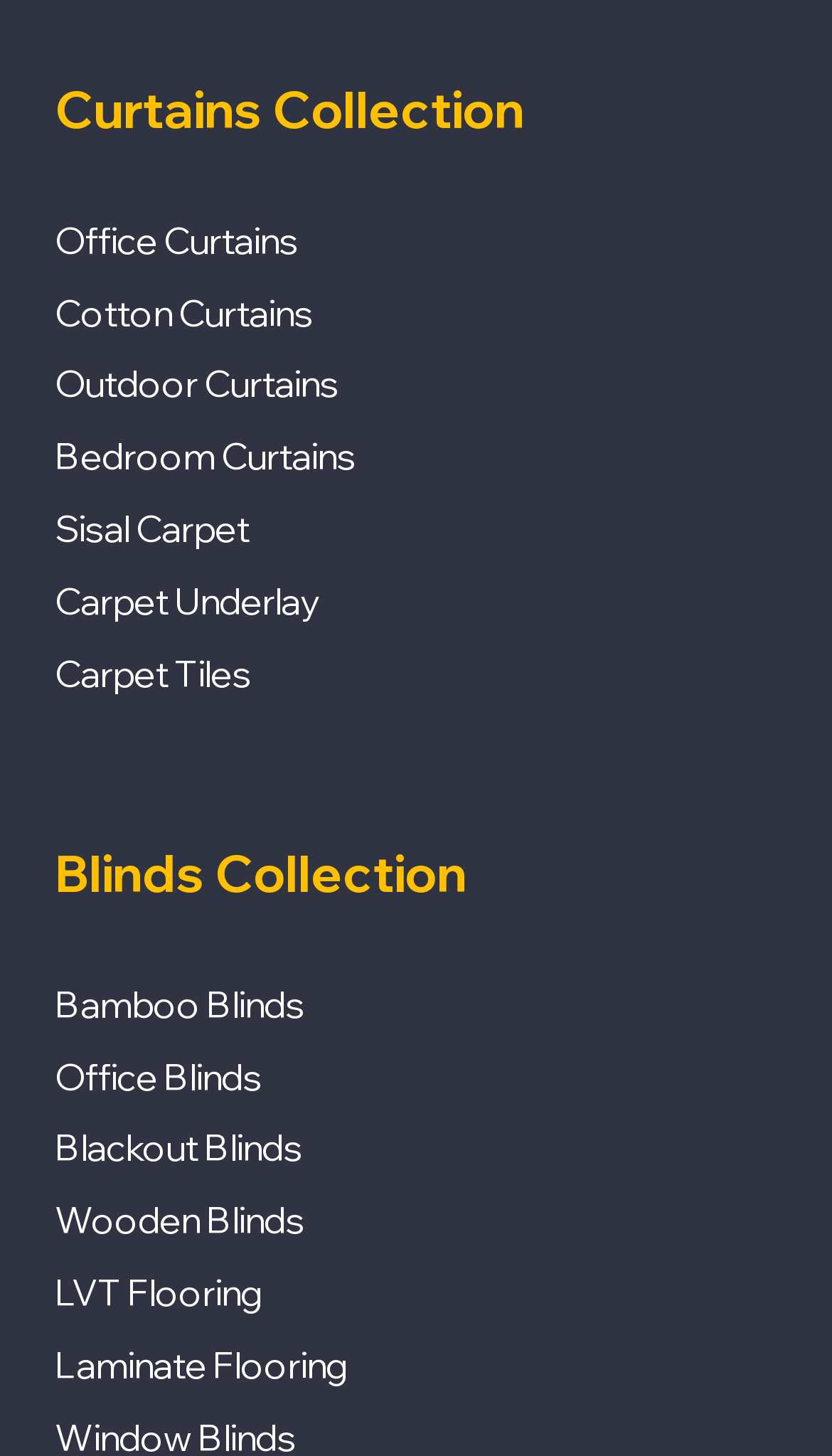What is the first type of product listed?
Analyze the image and deliver a detailed answer to the question.

The first type of product listed on the webpage is Curtains, which is indicated by the 'Curtains Collection' section at the top of the webpage.